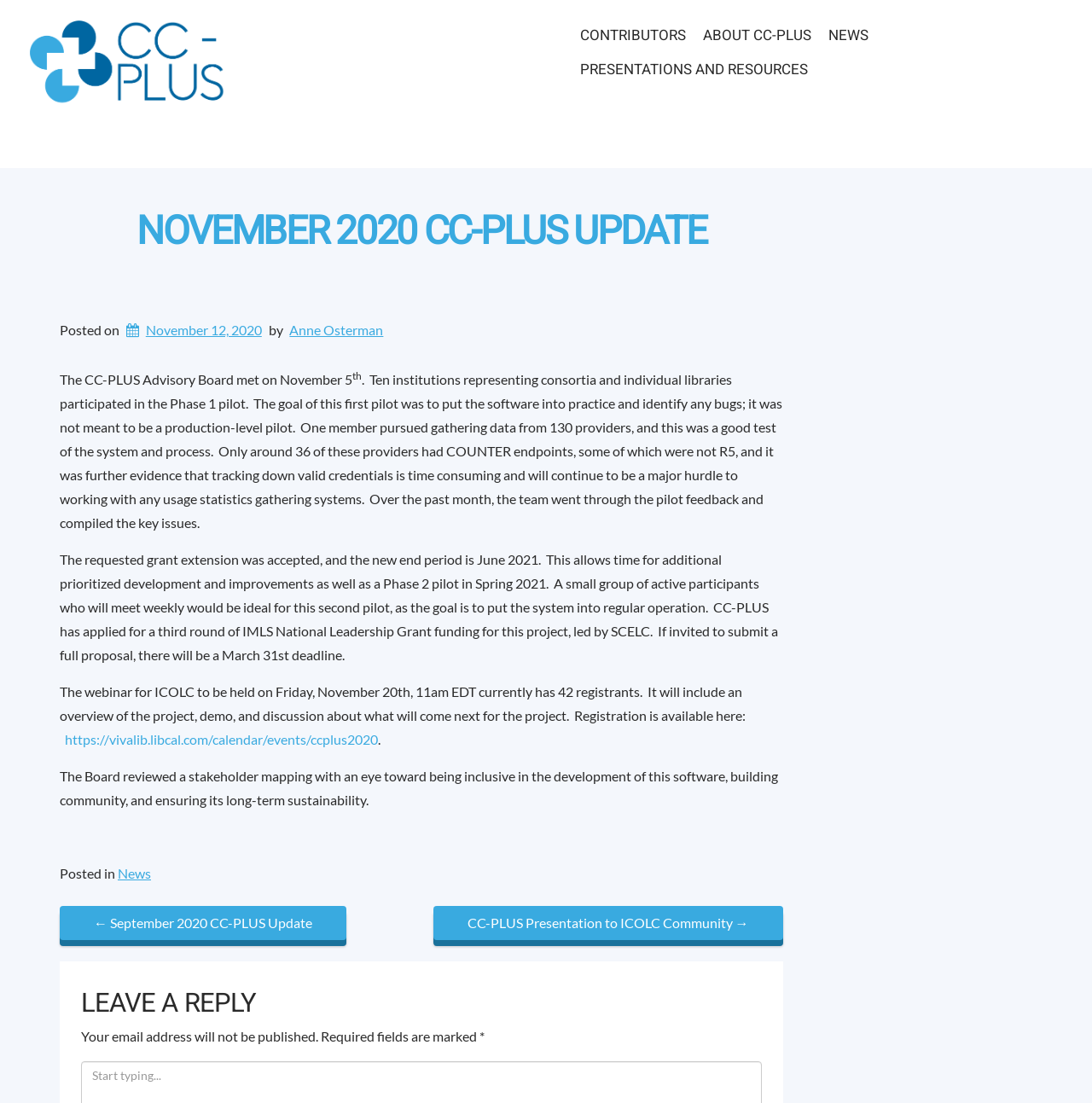Please find the bounding box coordinates of the element that you should click to achieve the following instruction: "Subscribe to the newsletter". The coordinates should be presented as four float numbers between 0 and 1: [left, top, right, bottom].

None